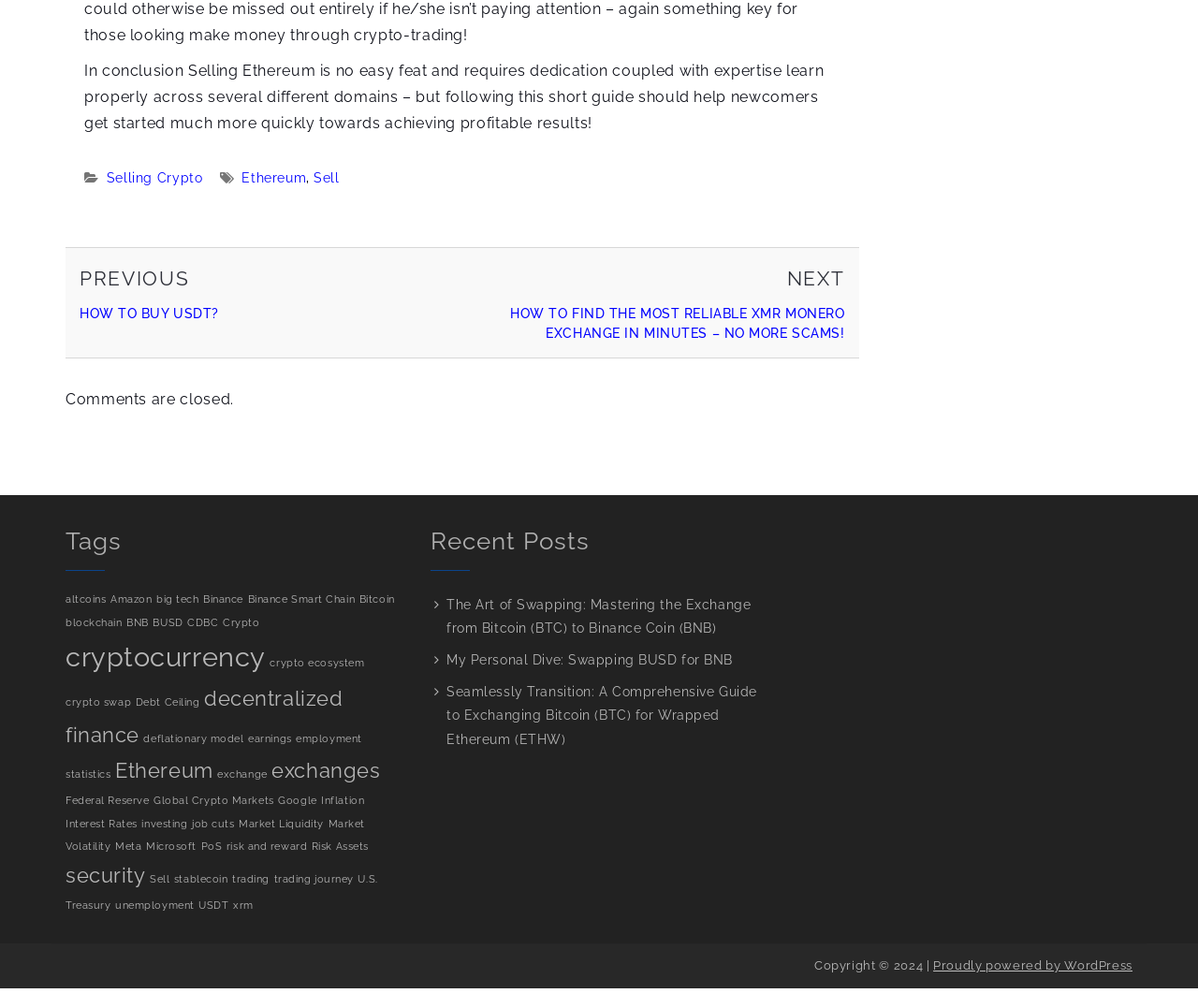Locate the bounding box coordinates of the element you need to click to accomplish the task described by this instruction: "Check the 'Recent Posts' section".

[0.359, 0.519, 0.641, 0.555]